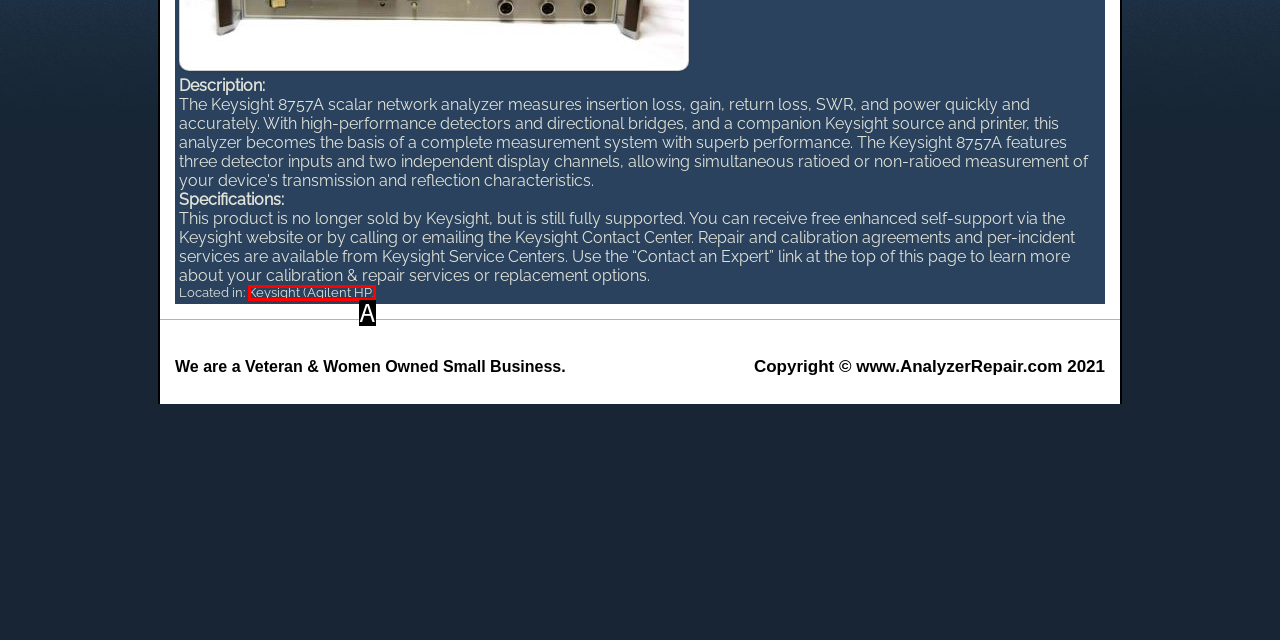Using the given description: Keysight (Agilent HP), identify the HTML element that corresponds best. Answer with the letter of the correct option from the available choices.

A